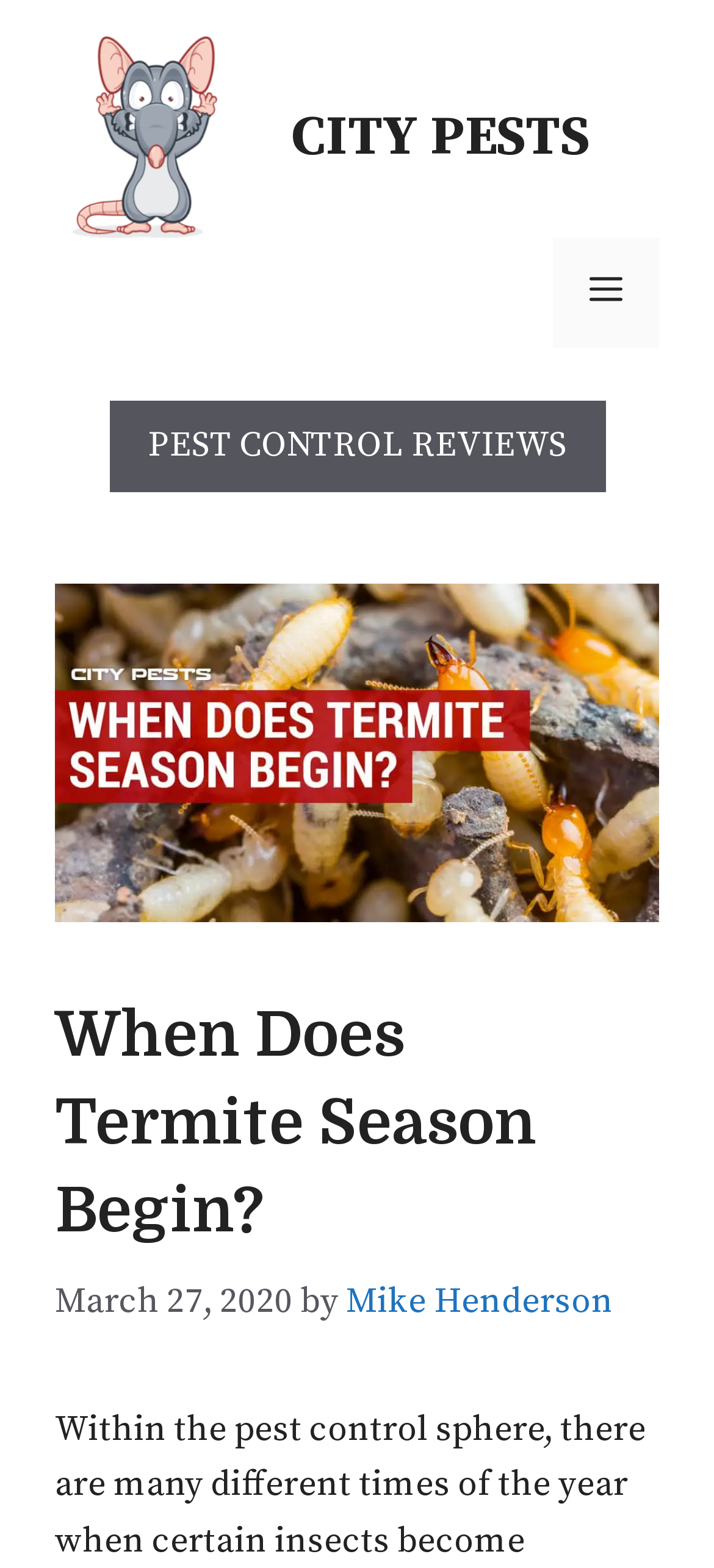Locate and extract the headline of this webpage.

When Does Termite Season Begin?